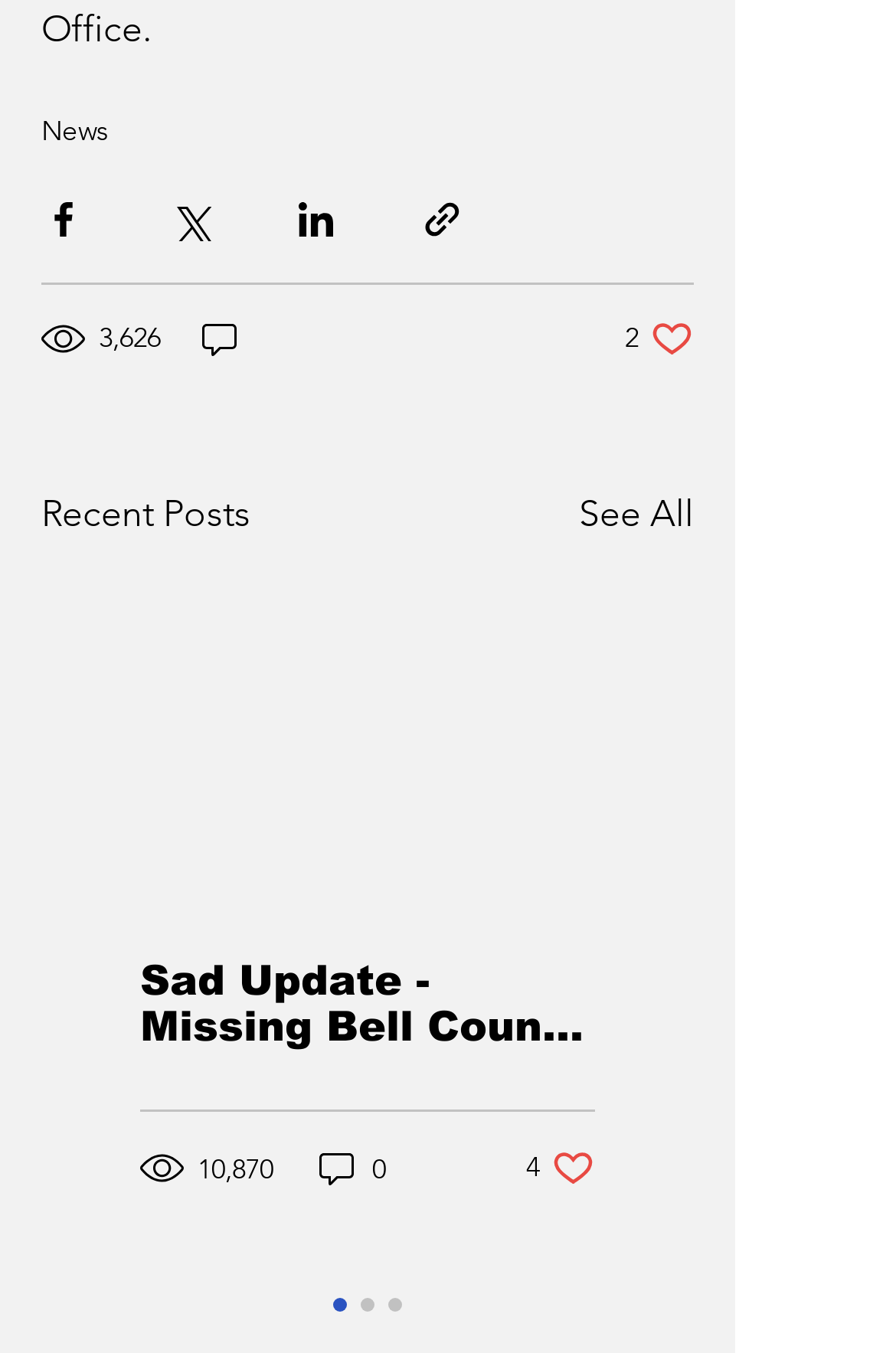How many comments does the second post have?
Please interpret the details in the image and answer the question thoroughly.

I found the number of comments for the second post by looking at the link text '0 comments' which is located below the title of the second post.